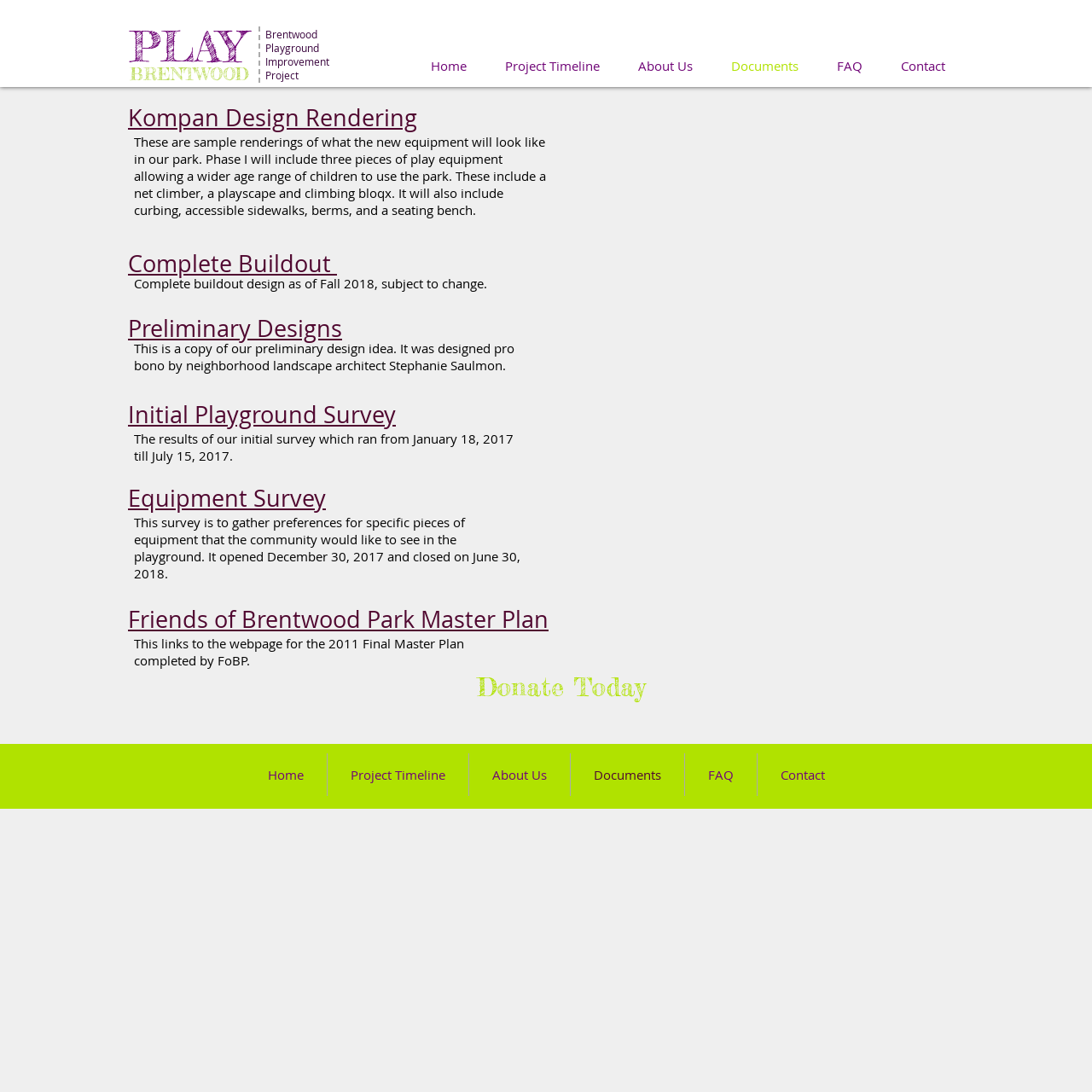Determine the bounding box coordinates of the section to be clicked to follow the instruction: "View the 'Kompan Design Rendering'". The coordinates should be given as four float numbers between 0 and 1, formatted as [left, top, right, bottom].

[0.117, 0.094, 0.382, 0.122]